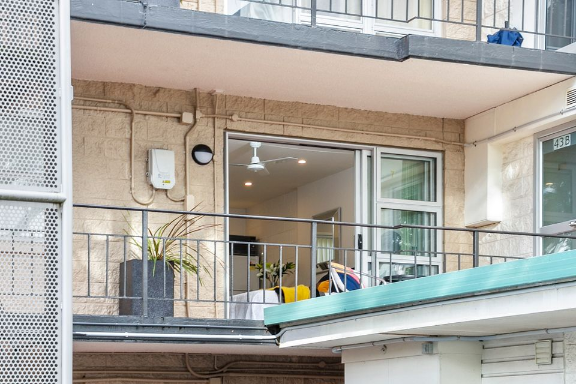What type of design does the balcony feature?
From the image, provide a succinct answer in one word or a short phrase.

Contemporary